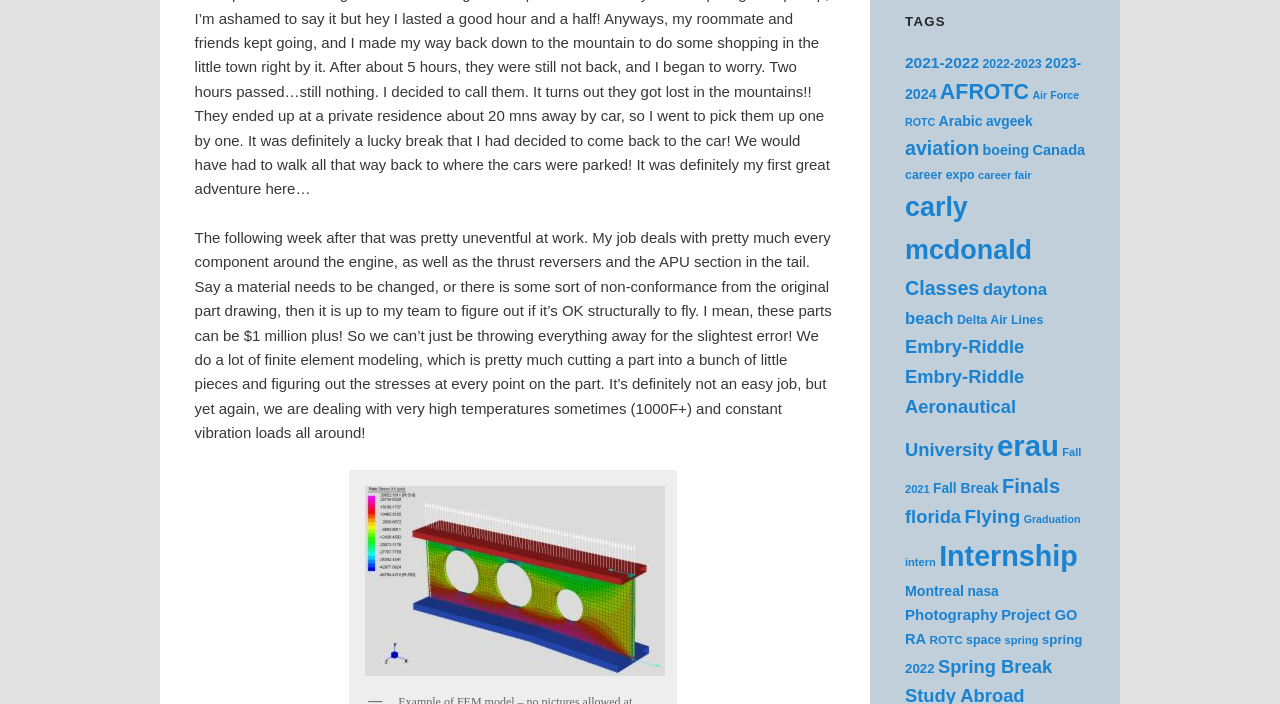Provide your answer in one word or a succinct phrase for the question: 
What is the author's major?

Aviation